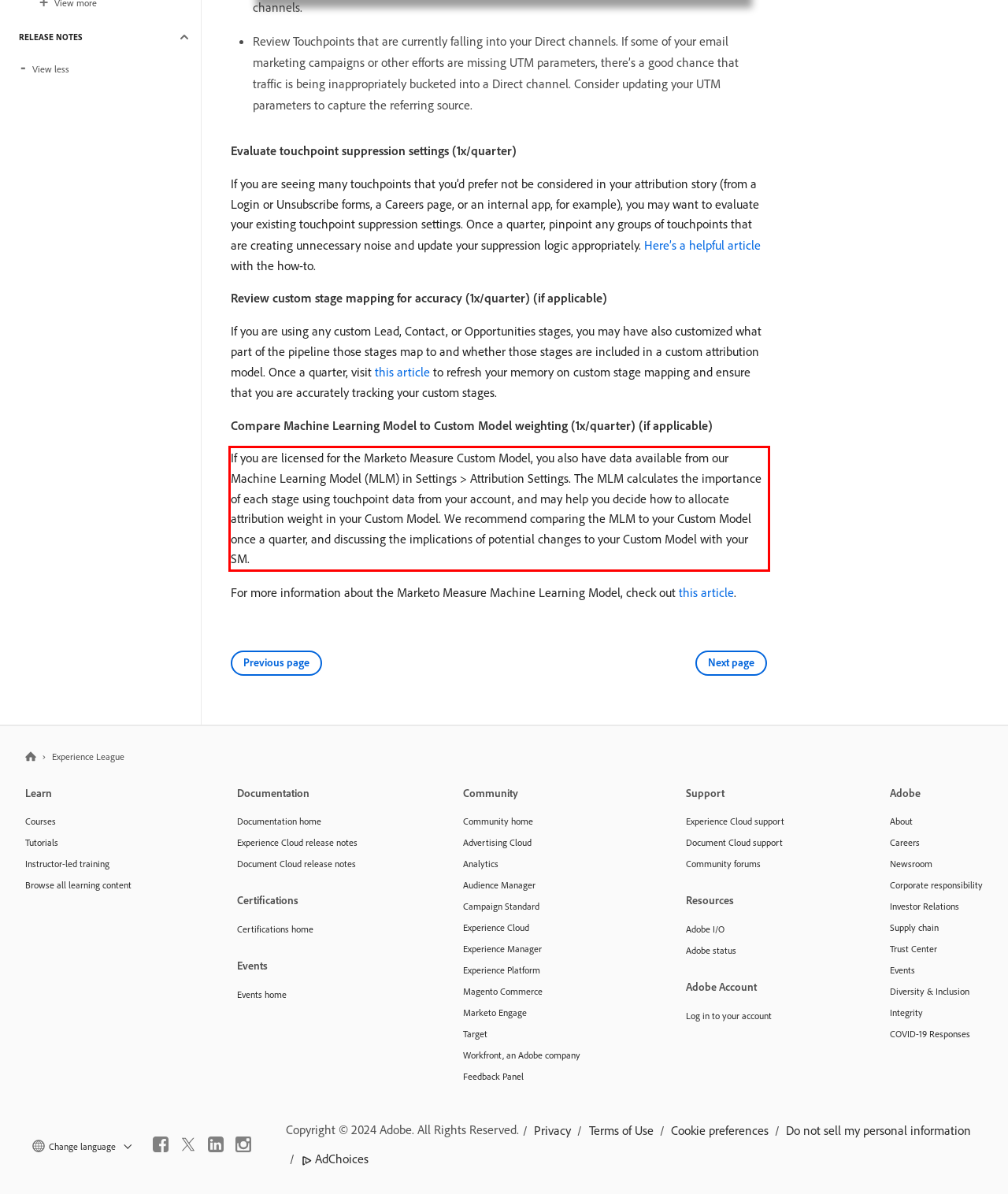Review the webpage screenshot provided, and perform OCR to extract the text from the red bounding box.

If you are licensed for the Marketo Measure Custom Model, you also have data available from our Machine Learning Model (MLM) in Settings > Attribution Settings. The MLM calculates the importance of each stage using touchpoint data from your account, and may help you decide how to allocate attribution weight in your Custom Model. We recommend comparing the MLM to your Custom Model once a quarter, and discussing the implications of potential changes to your Custom Model with your SM.